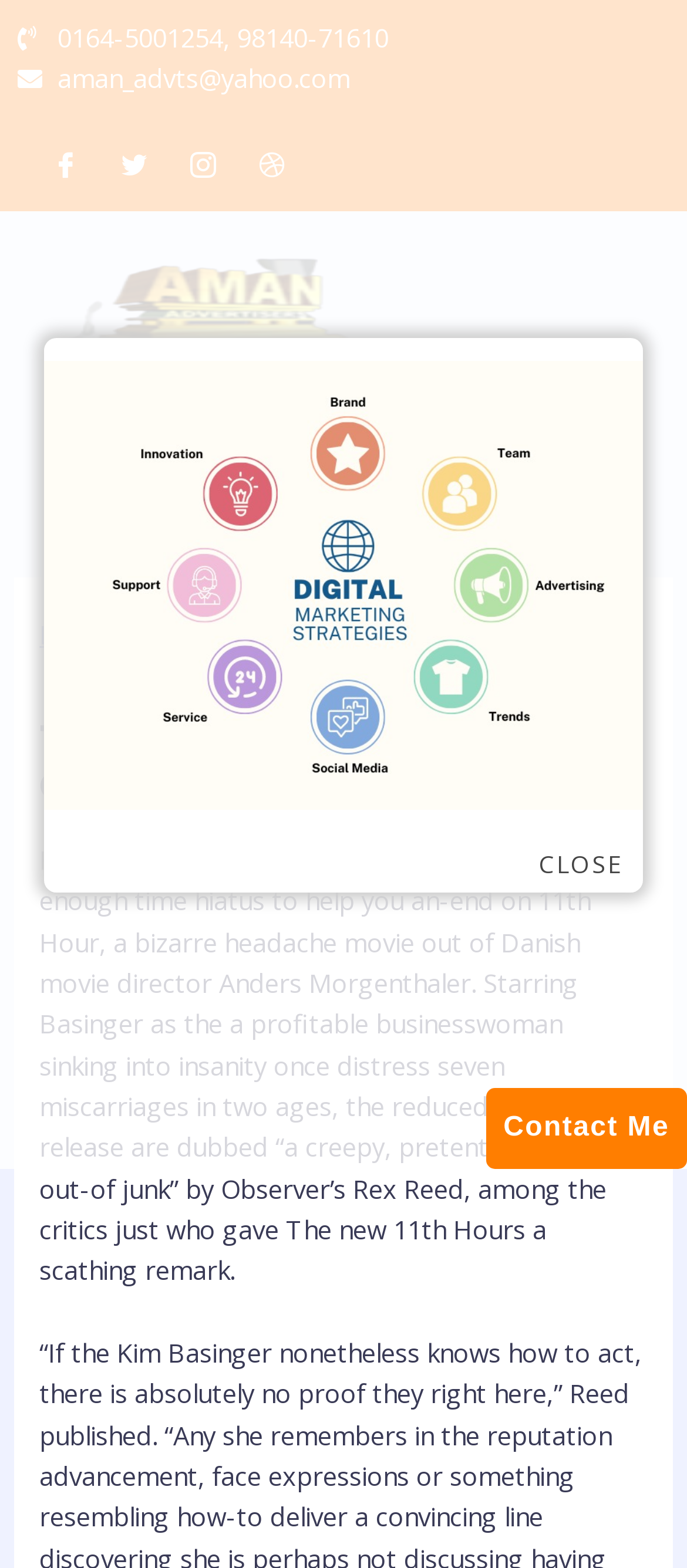What is the purpose of the 'CLOSE' button?
Please answer the question with a detailed response using the information from the screenshot.

The 'CLOSE' button is typically used to close a window or a popup, and its presence on the page suggests that it serves this purpose.